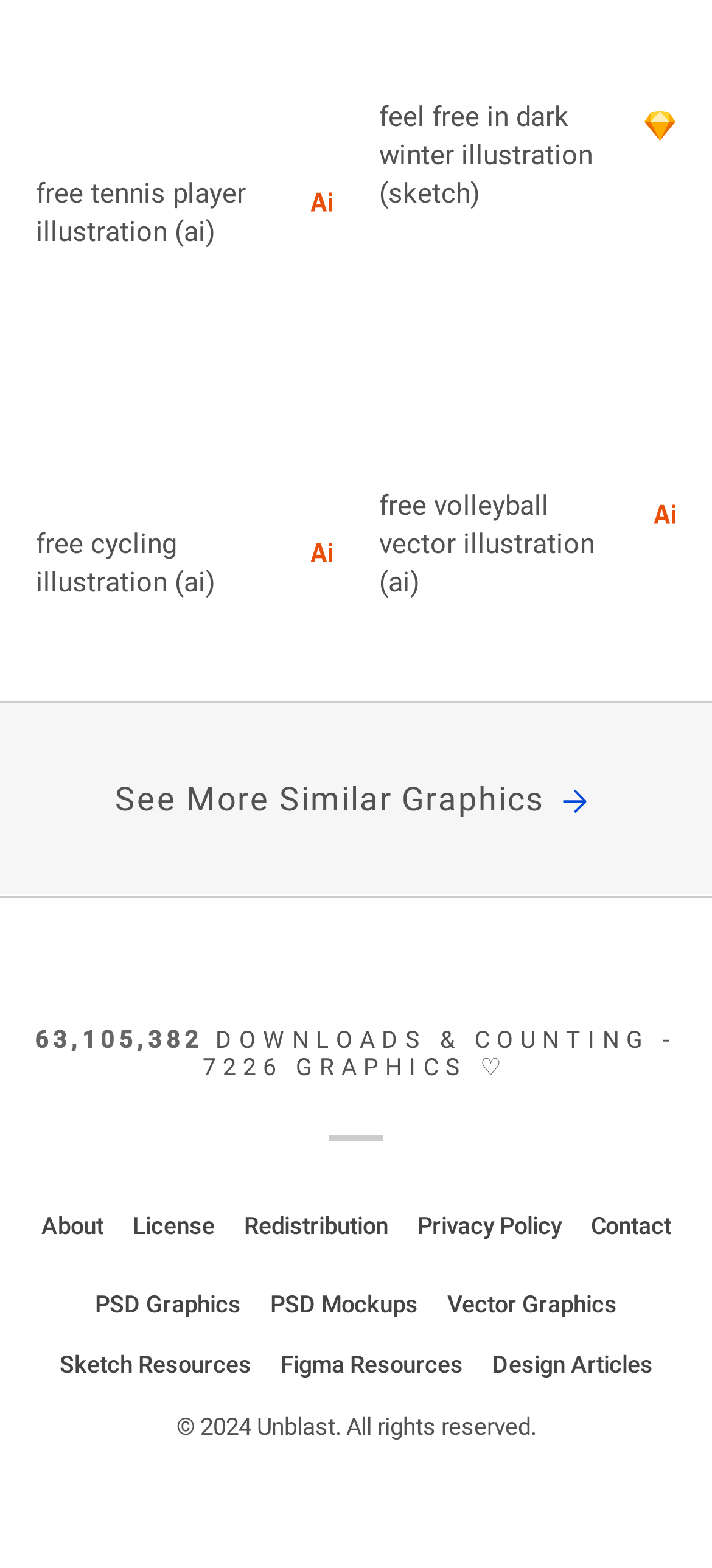Locate the bounding box coordinates of the region to be clicked to comply with the following instruction: "download free tennis player illustration". The coordinates must be four float numbers between 0 and 1, in the form [left, top, right, bottom].

[0.05, 0.108, 0.384, 0.163]